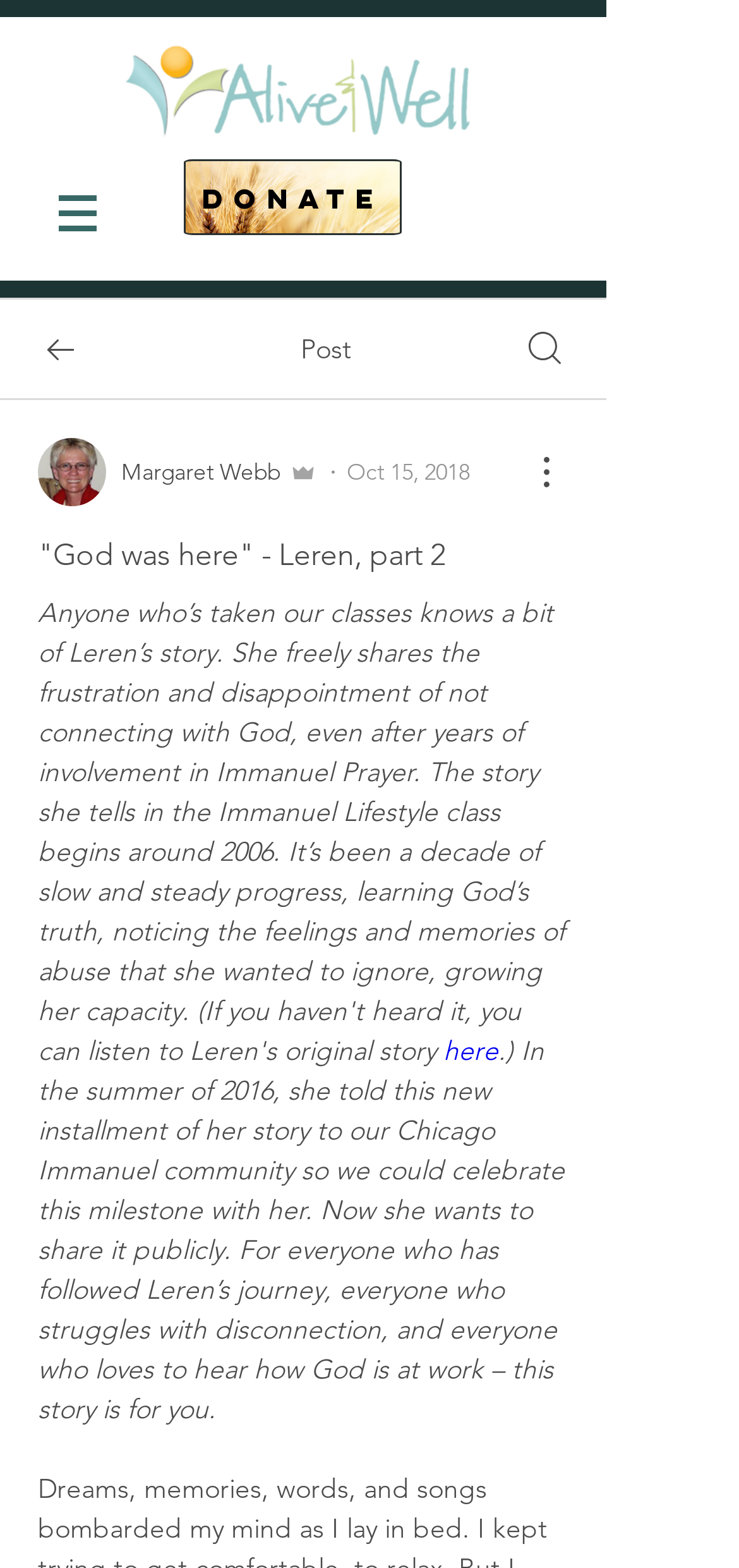Find the bounding box of the UI element described as follows: "DONATE".

[0.249, 0.102, 0.544, 0.15]